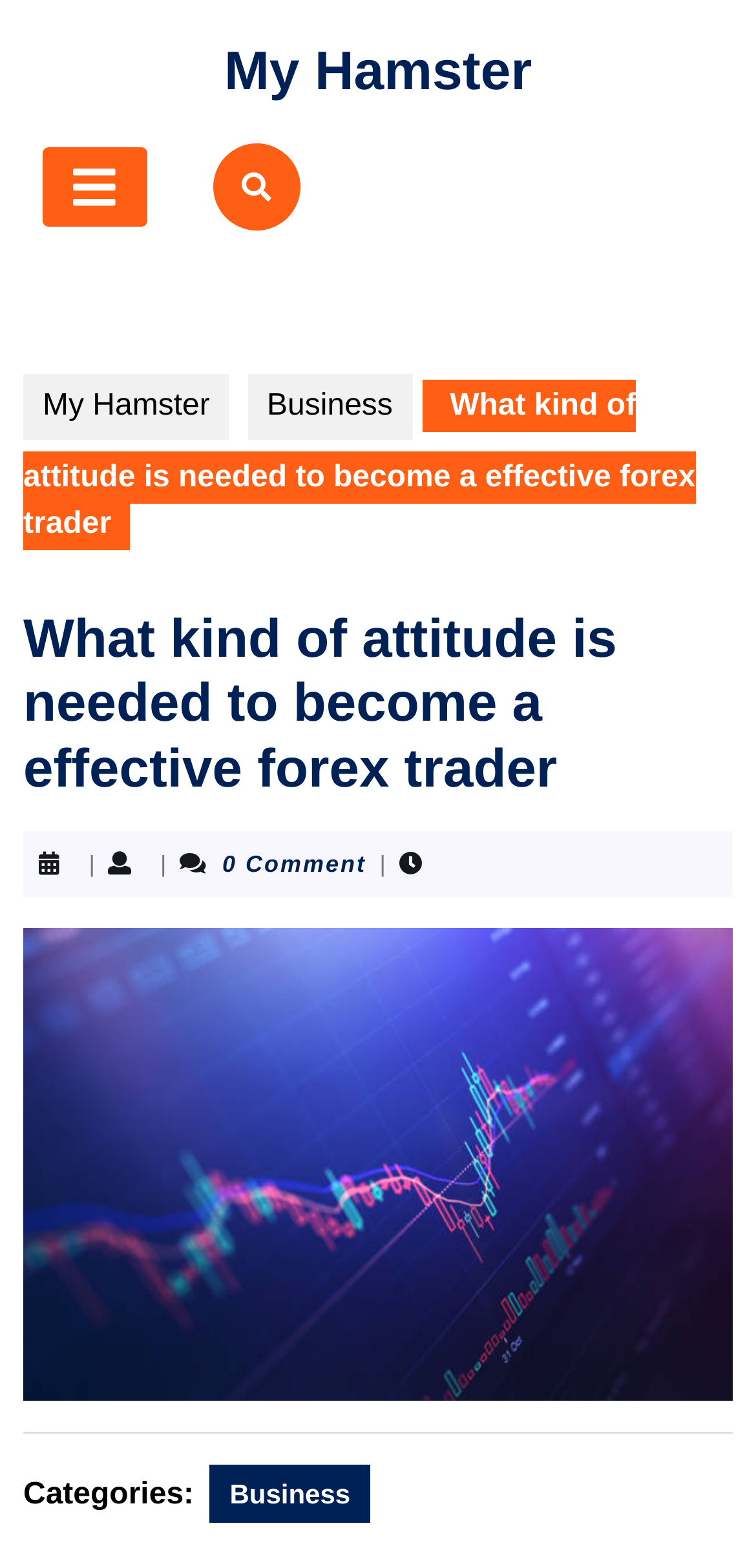How many comments does the post have?
Using the image, elaborate on the answer with as much detail as possible.

I found the comment count by looking for the text element that says '0 Comment' with a bounding box coordinate of [0.294, 0.543, 0.485, 0.56].